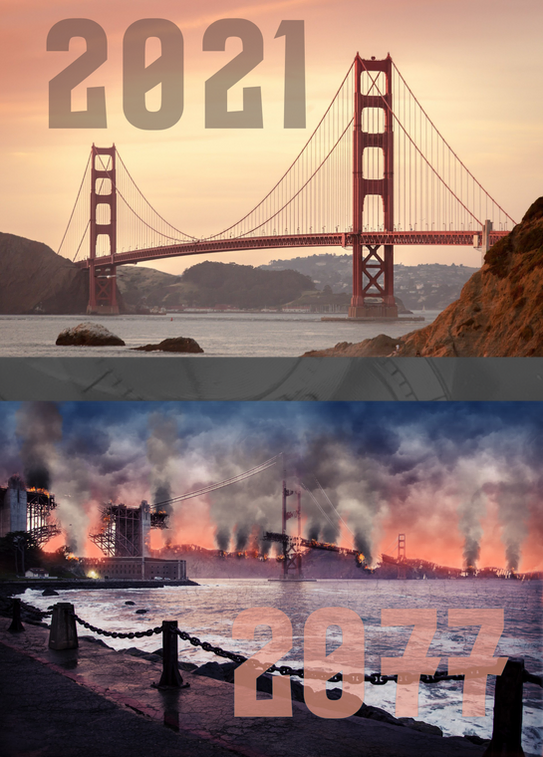What is the theme underscored by the juxtaposition of the two eras? Analyze the screenshot and reply with just one word or a short phrase.

Change, loss, and impact of time